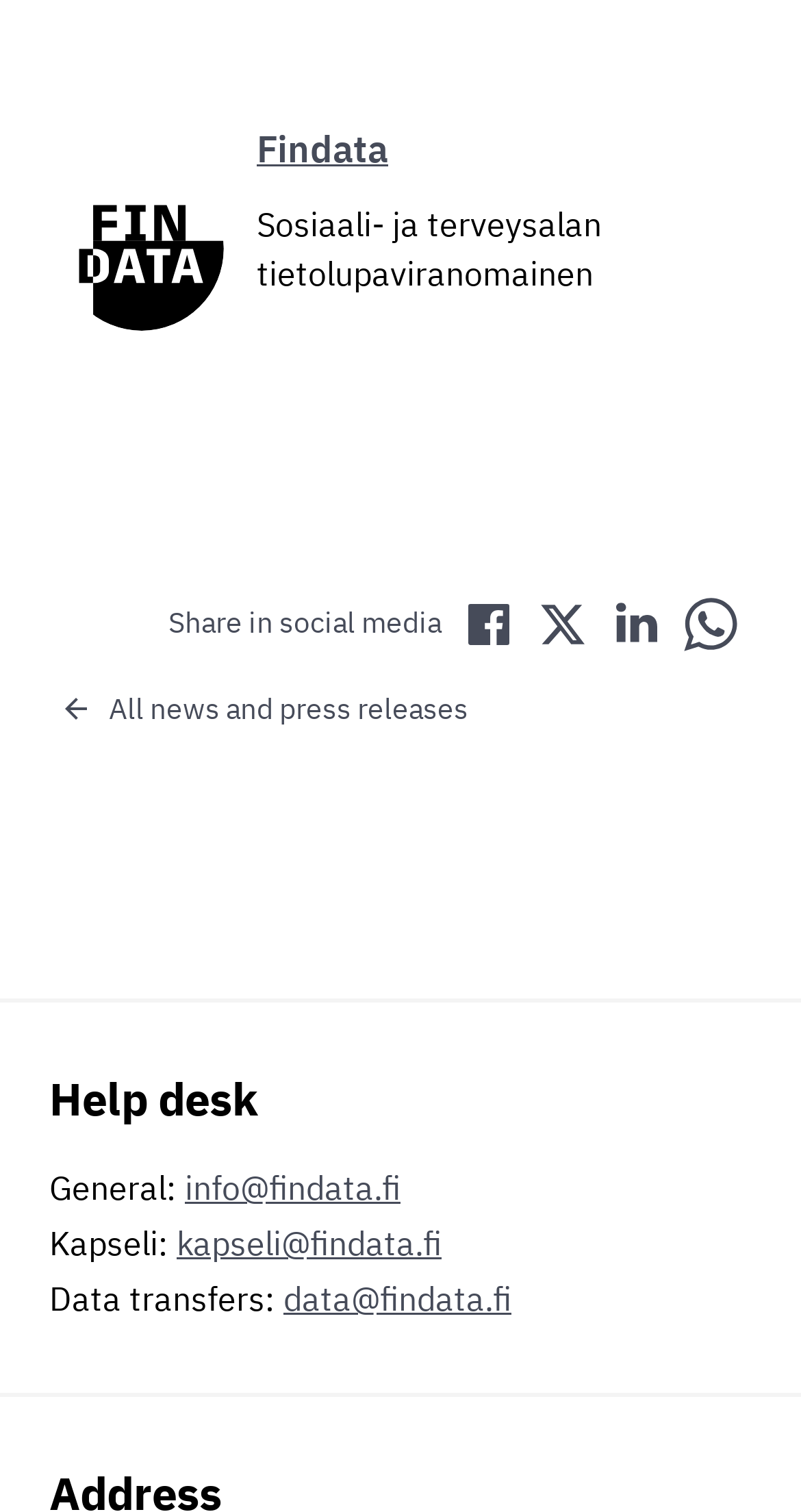Can you find the bounding box coordinates of the area I should click to execute the following instruction: "Read all news and press releases"?

[0.074, 0.455, 0.926, 0.483]